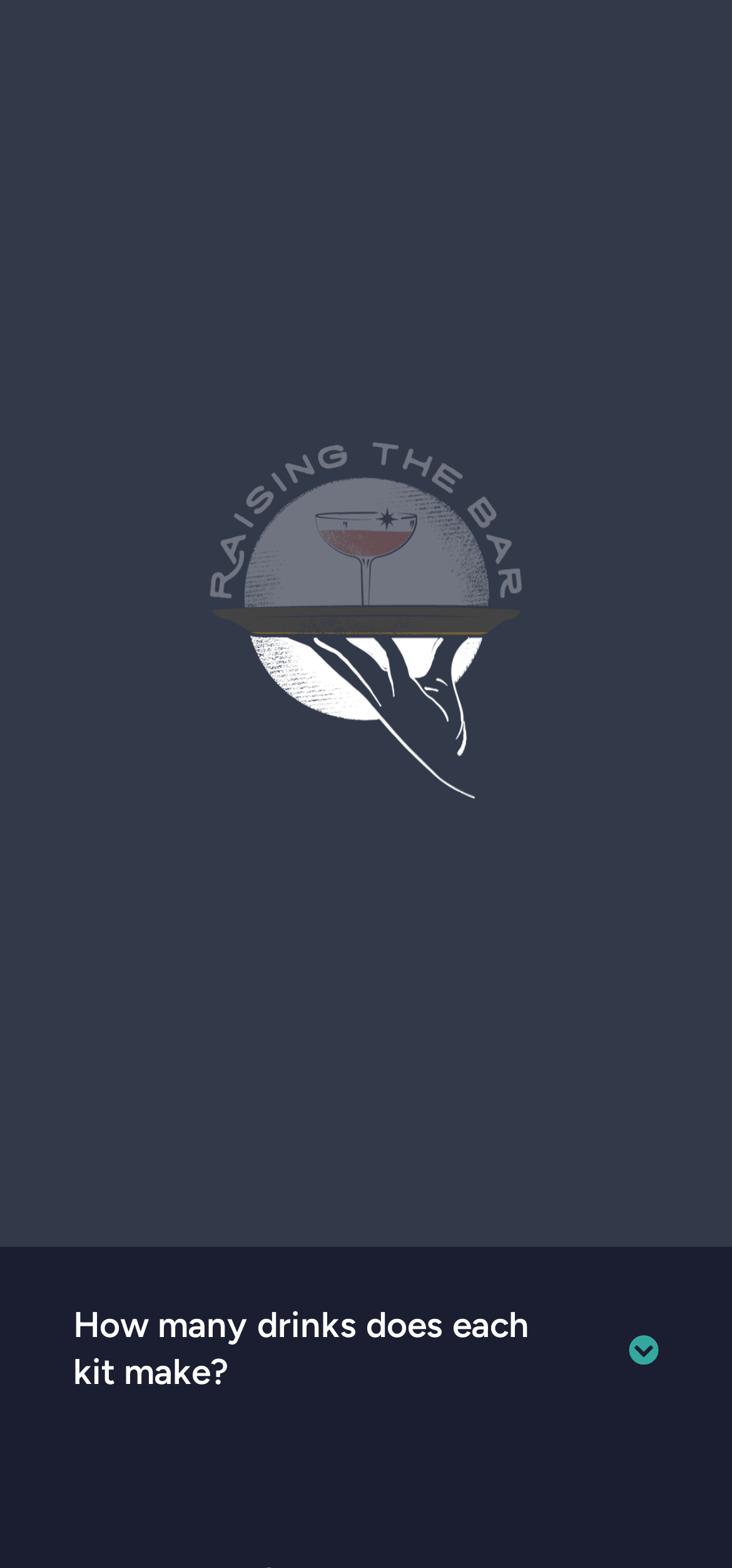Answer the question below with a single word or a brief phrase: 
What is the name of the cocktail kit subscription service?

Raising The Bar